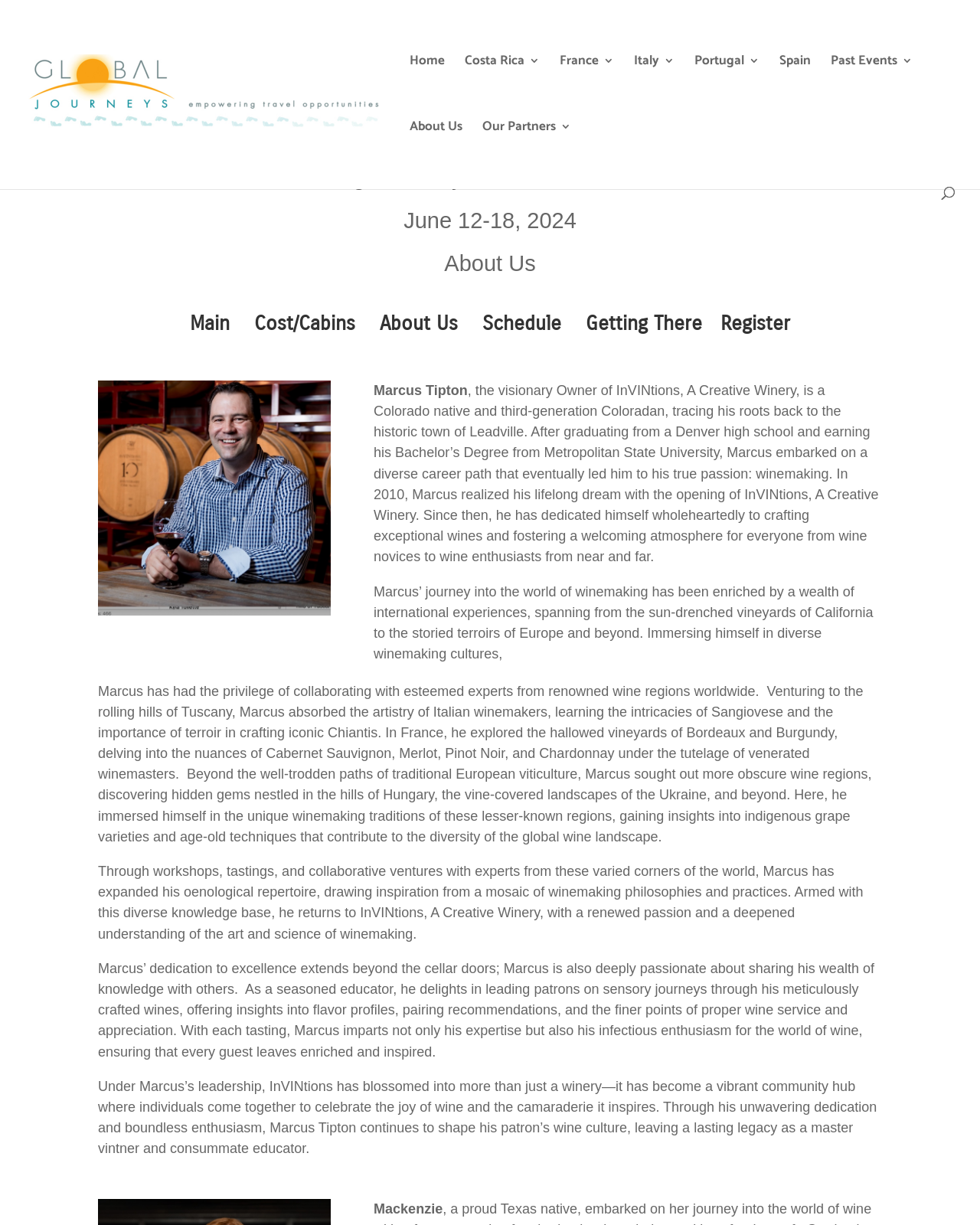Given the element description Past Events, predict the bounding box coordinates for the UI element in the webpage screenshot. The format should be (top-left x, top-left y, bottom-right x, bottom-right y), and the values should be between 0 and 1.

[0.848, 0.045, 0.931, 0.099]